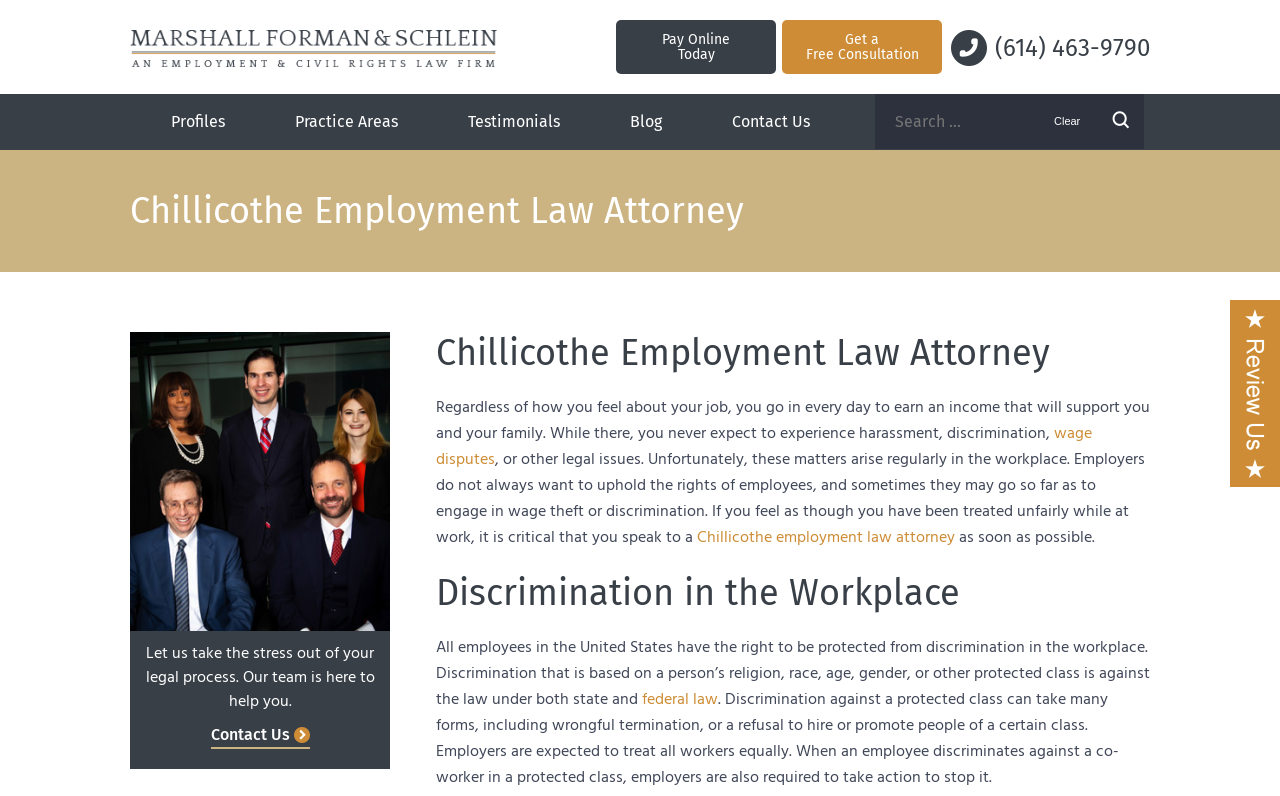Answer the question with a single word or phrase: 
What is the topic of the second heading on the page?

Discrimination in the Workplace